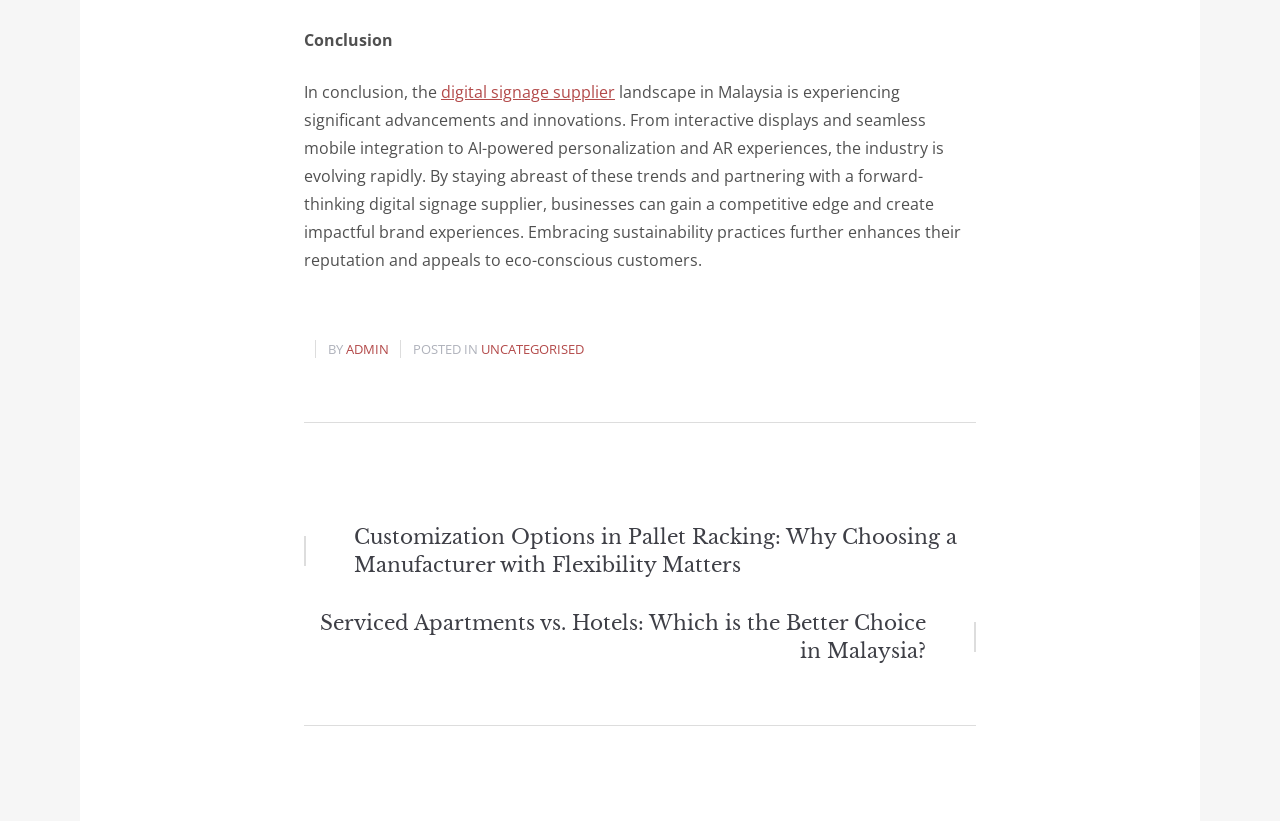Who is the author of the post?
Answer briefly with a single word or phrase based on the image.

ADMIN